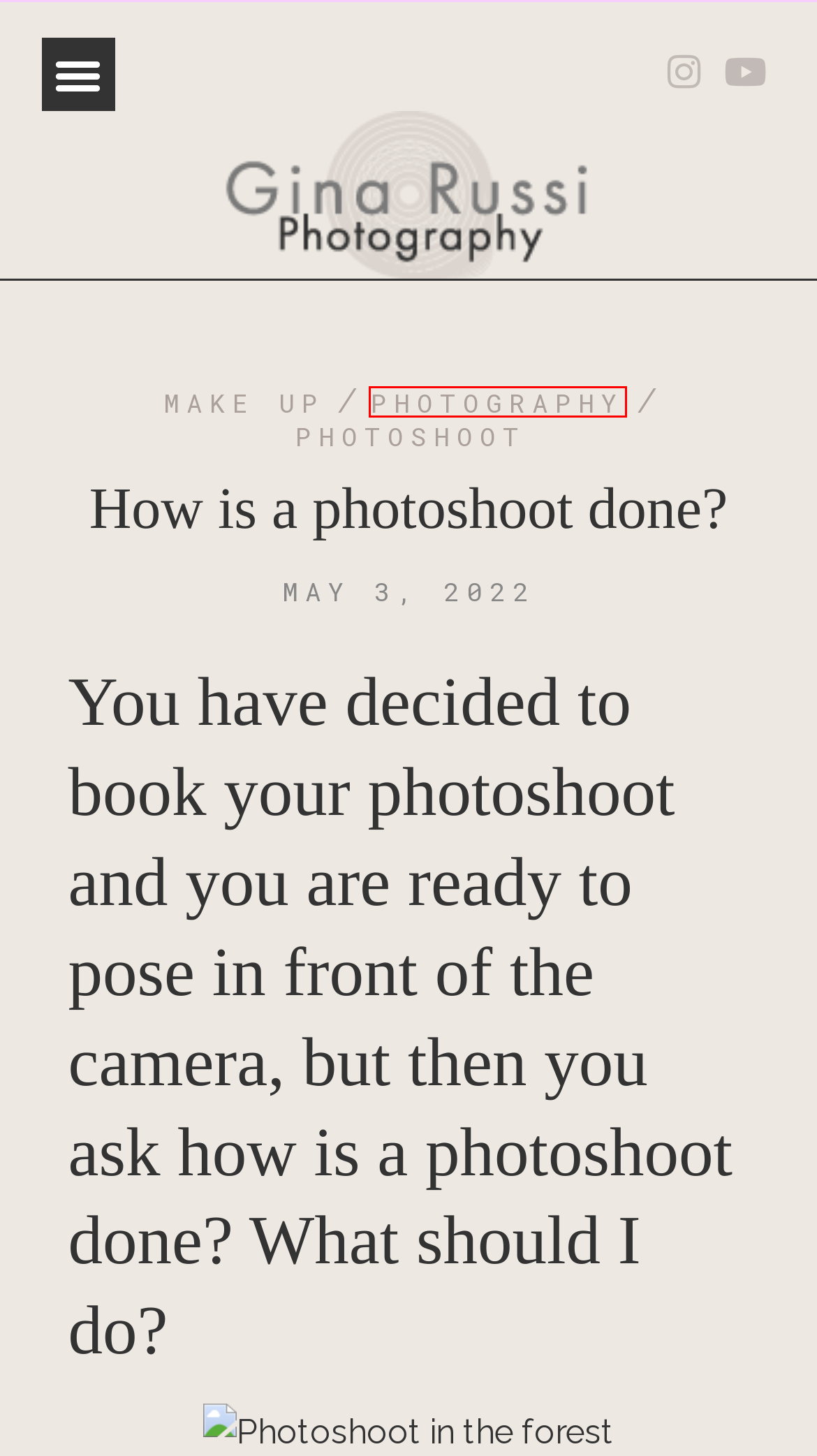Given a screenshot of a webpage with a red bounding box highlighting a UI element, determine which webpage description best matches the new webpage that appears after clicking the highlighted element. Here are the candidates:
A. About - Gina Russi Photography
B. photo - Gina Russi Photography
C. Photoshoot - Gina Russi Photography
D. Gina Russi Home - Gina Russi Photography
E. Testimonials - Gina Russi Photography
F. Make up - Gina Russi Photography
G. How to prepare for your Photo Shoot in 6 steps - Gina Russi Photography
H. Photography - Gina Russi Photography

H